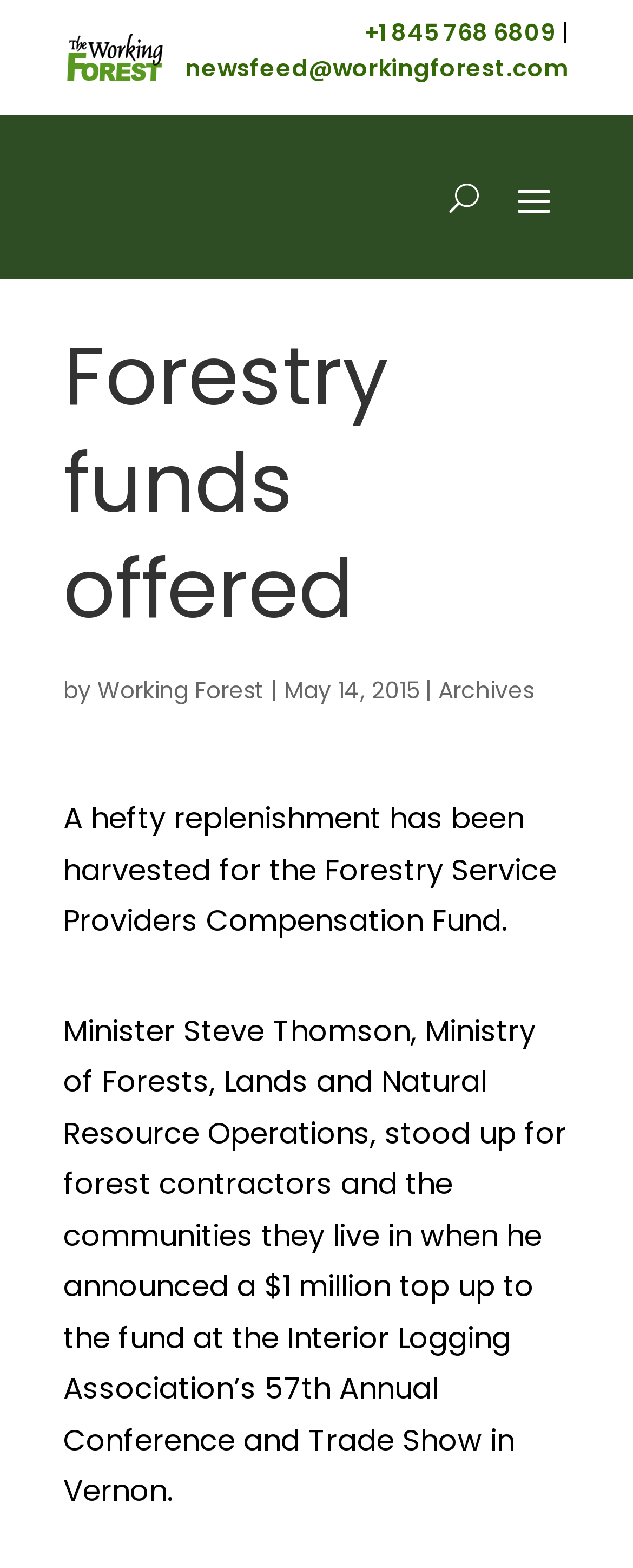From the given element description: "Archives", find the bounding box for the UI element. Provide the coordinates as four float numbers between 0 and 1, in the order [left, top, right, bottom].

[0.692, 0.43, 0.844, 0.451]